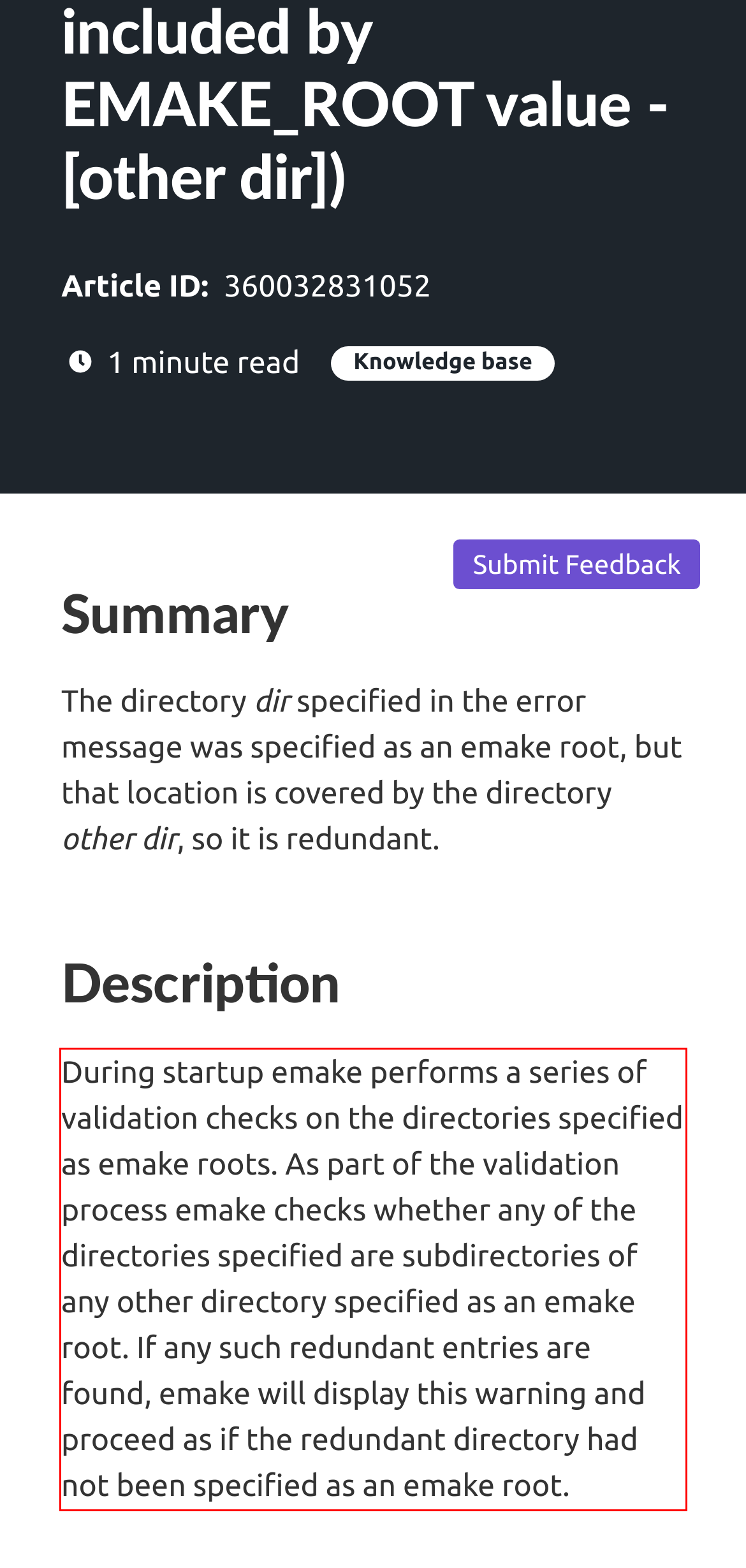Extract and provide the text found inside the red rectangle in the screenshot of the webpage.

During startup emake performs a series of validation checks on the directories specified as emake roots. As part of the validation process emake checks whether any of the directories specified are subdirectories of any other directory specified as an emake root. If any such redundant entries are found, emake will display this warning and proceed as if the redundant directory had not been specified as an emake root.